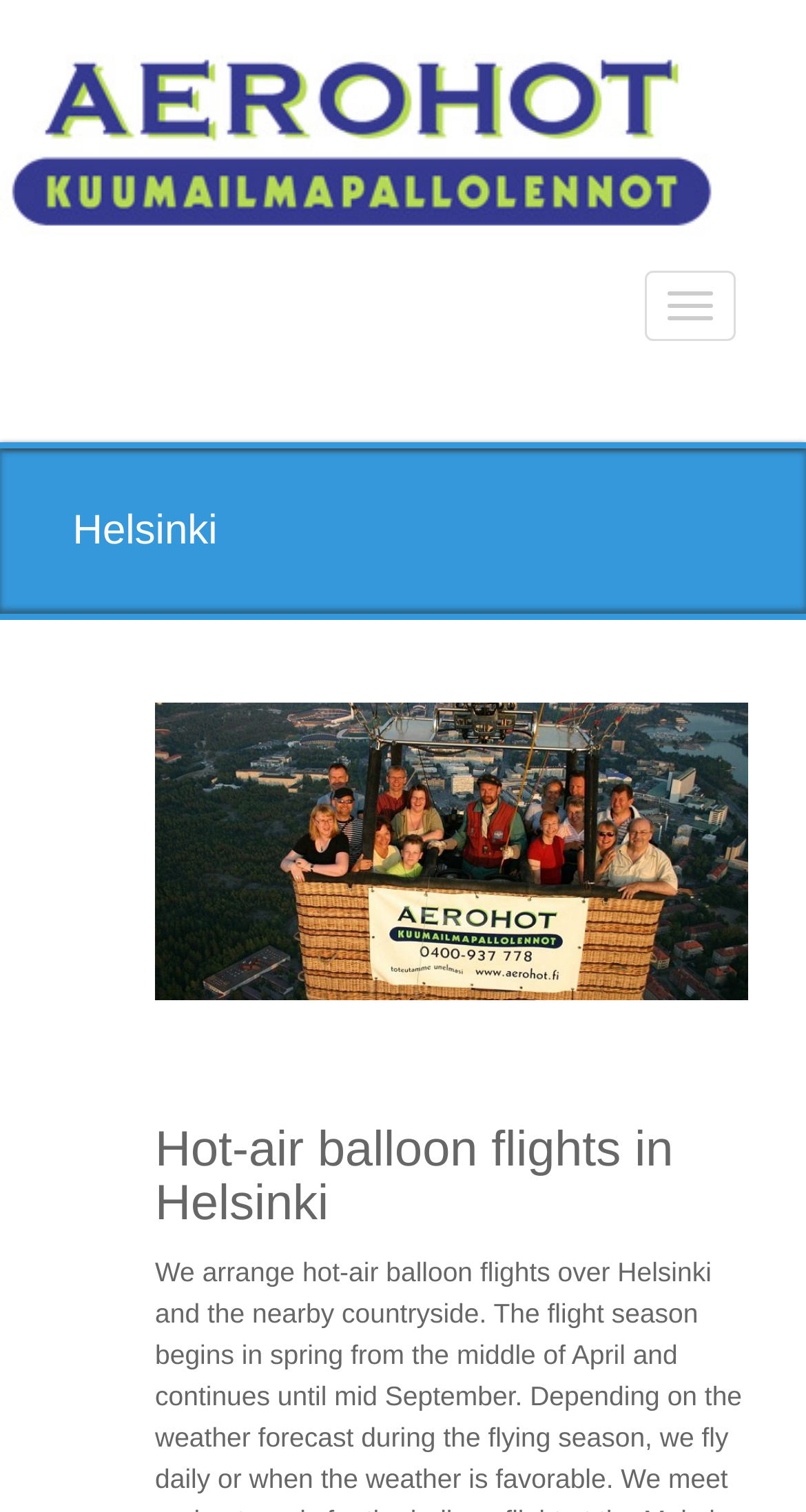Predict the bounding box for the UI component with the following description: "Toggle navigation".

[0.799, 0.179, 0.912, 0.226]